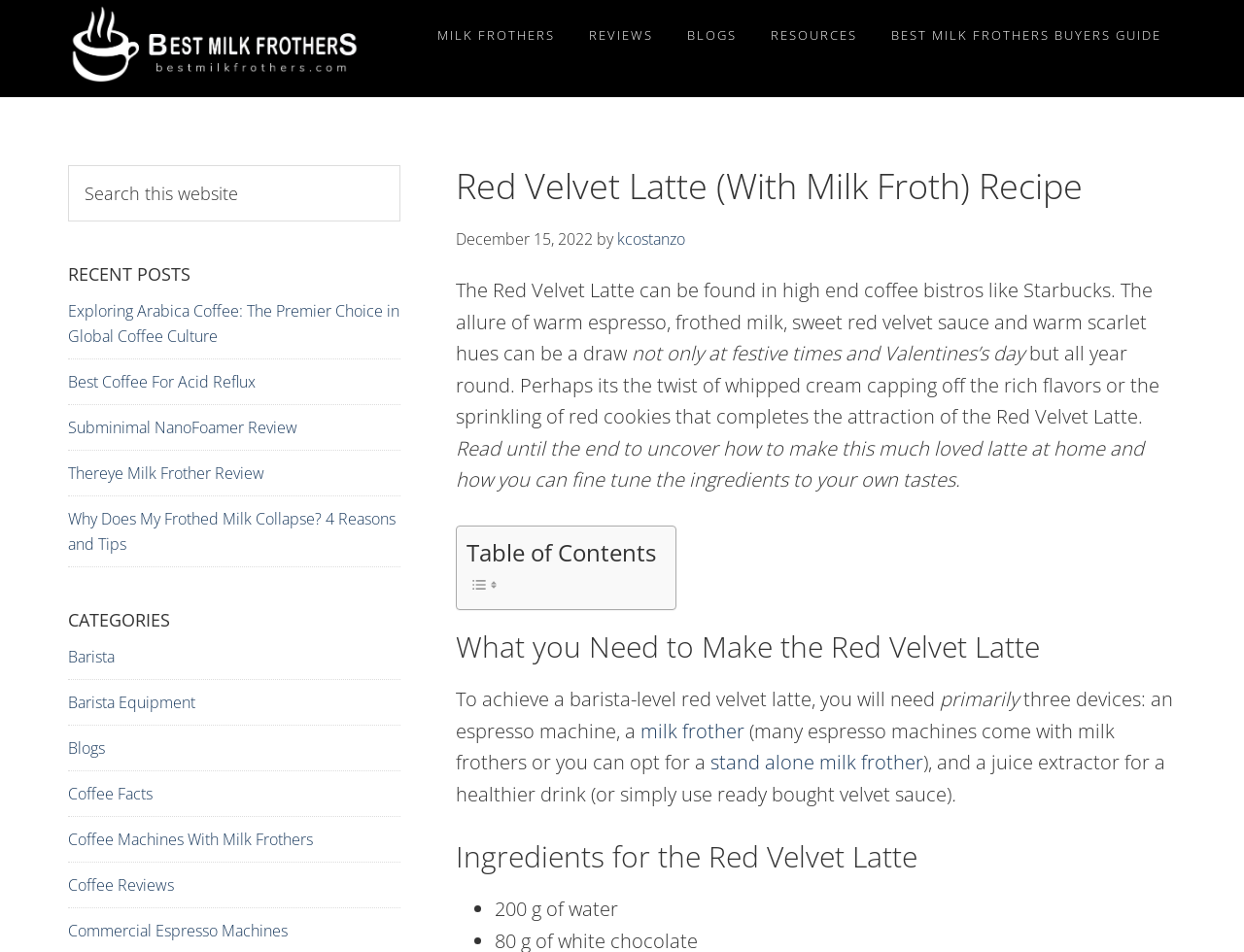Explain in detail what you observe on this webpage.

This webpage is about a recipe for a Red Velvet Latte, a popular coffee drink. At the top of the page, there are several links to skip to different sections of the page, including primary navigation, main content, primary sidebar, and footer. Below these links, there is a logo and a heading that reads "Best Milk Frothers" with an image of a milk frother. 

To the right of the logo, there is a navigation menu with links to different sections of the website, including "MILK FROTHERS", "REVIEWS", "BLOGS", "RESOURCES", and "BEST MILK FROTHERS BUYERS GUIDE". 

Below the navigation menu, there is a main content section with a heading that reads "Red Velvet Latte (With Milk Froth) Recipe". This section includes a brief introduction to the Red Velvet Latte, describing its appeal and popularity. 

The introduction is followed by a table of contents, which lists the different sections of the recipe. The first section is "What you Need to Make the Red Velvet Latte", which lists the necessary equipment, including an espresso machine, a milk frother, and a juice extractor. 

The next section is "Ingredients for the Red Velvet Latte", which lists the ingredients needed, including water, espresso, milk, and red velvet sauce. 

To the left of the main content section, there is a sidebar with a search box, a heading that reads "RECENT POSTS", and a list of links to recent articles on the website. Below the recent posts, there is a heading that reads "CATEGORIES" and a list of links to different categories on the website, including "Barista", "Barista Equipment", "Blogs", and more.